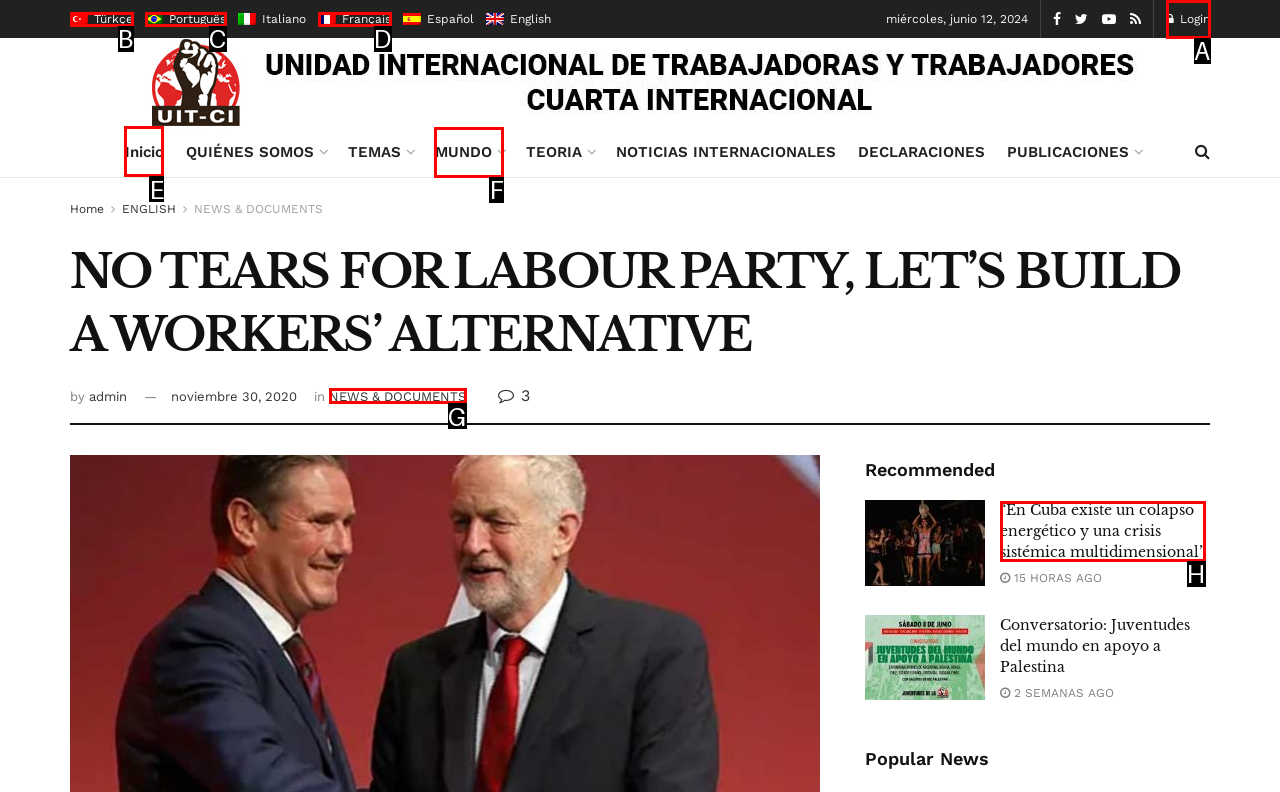Identify the HTML element to select in order to accomplish the following task: Go to Inicio
Reply with the letter of the chosen option from the given choices directly.

E